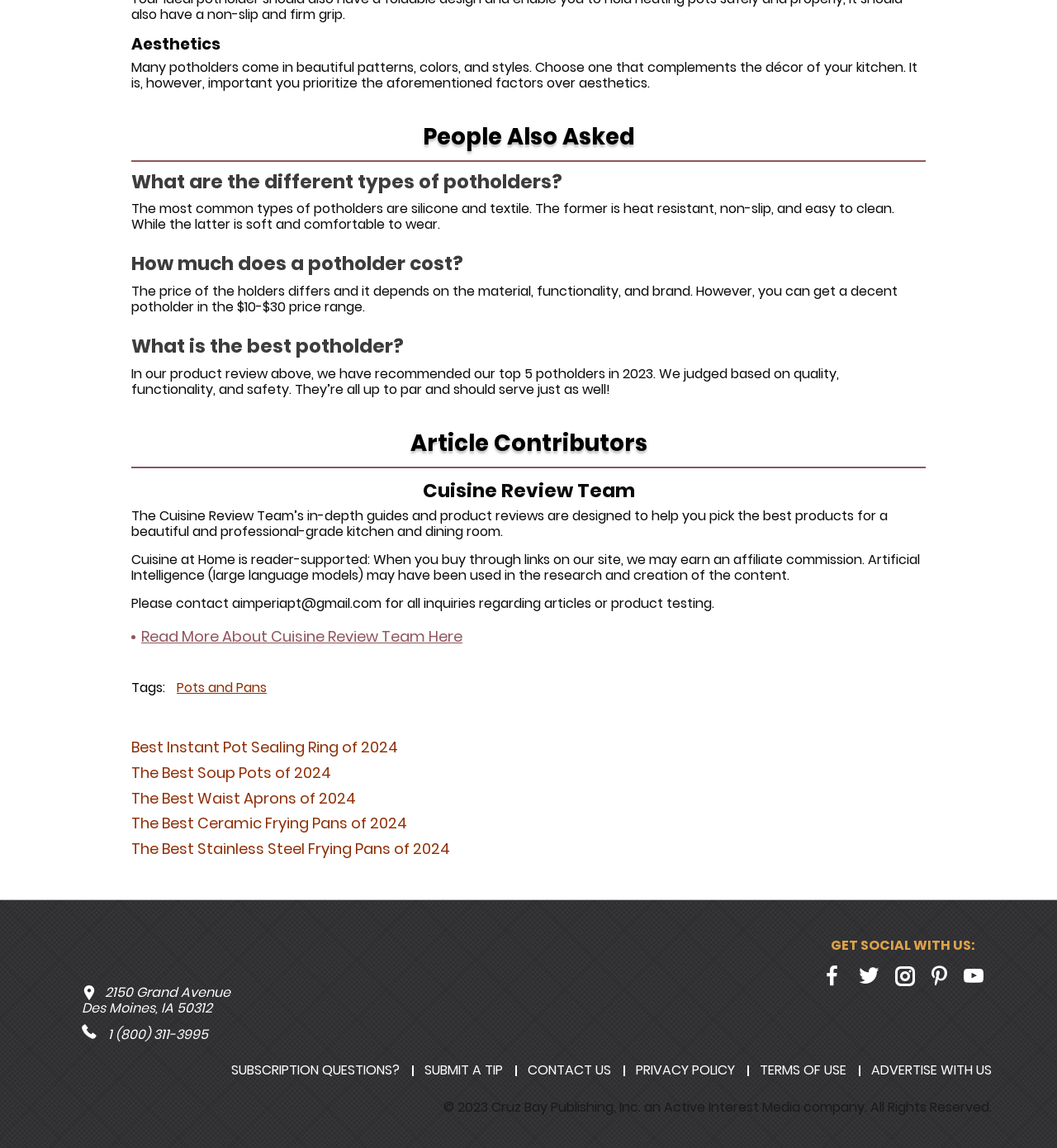Show the bounding box coordinates for the element that needs to be clicked to execute the following instruction: "Visit the 'Pots and Pans' page". Provide the coordinates in the form of four float numbers between 0 and 1, i.e., [left, top, right, bottom].

[0.167, 0.591, 0.252, 0.607]